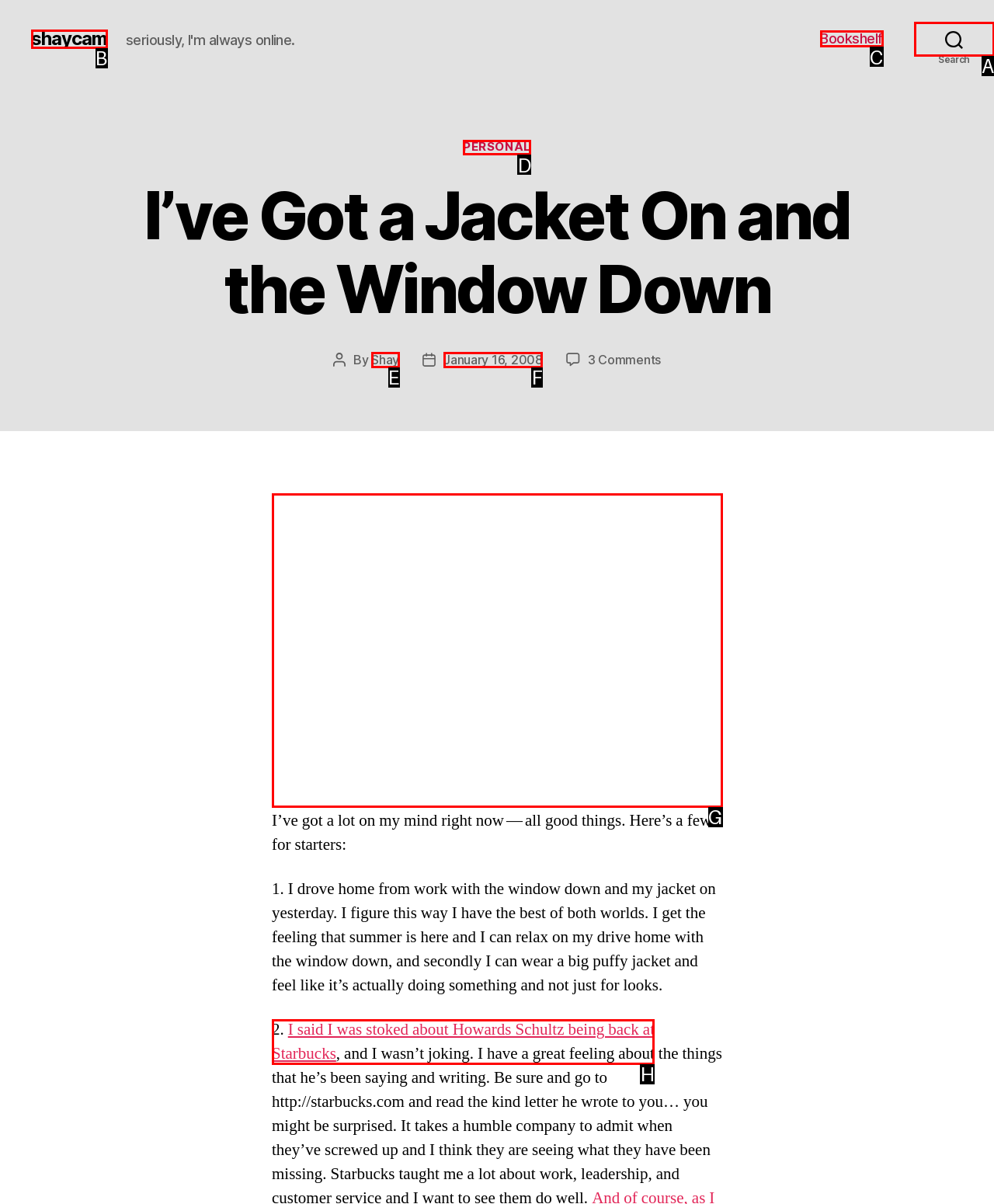From the options provided, determine which HTML element best fits the description: January 16, 2008. Answer with the correct letter.

F